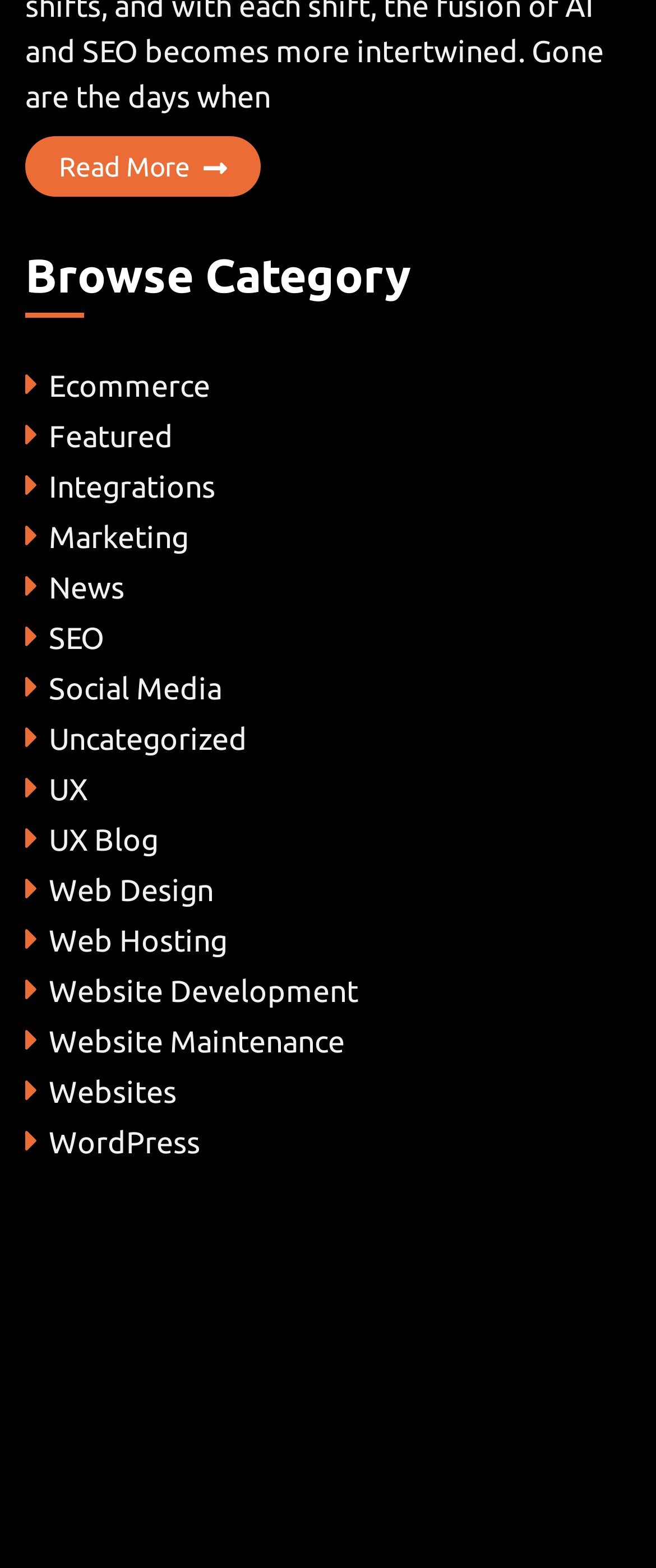Please answer the following question using a single word or phrase: 
How many featured links are there?

2